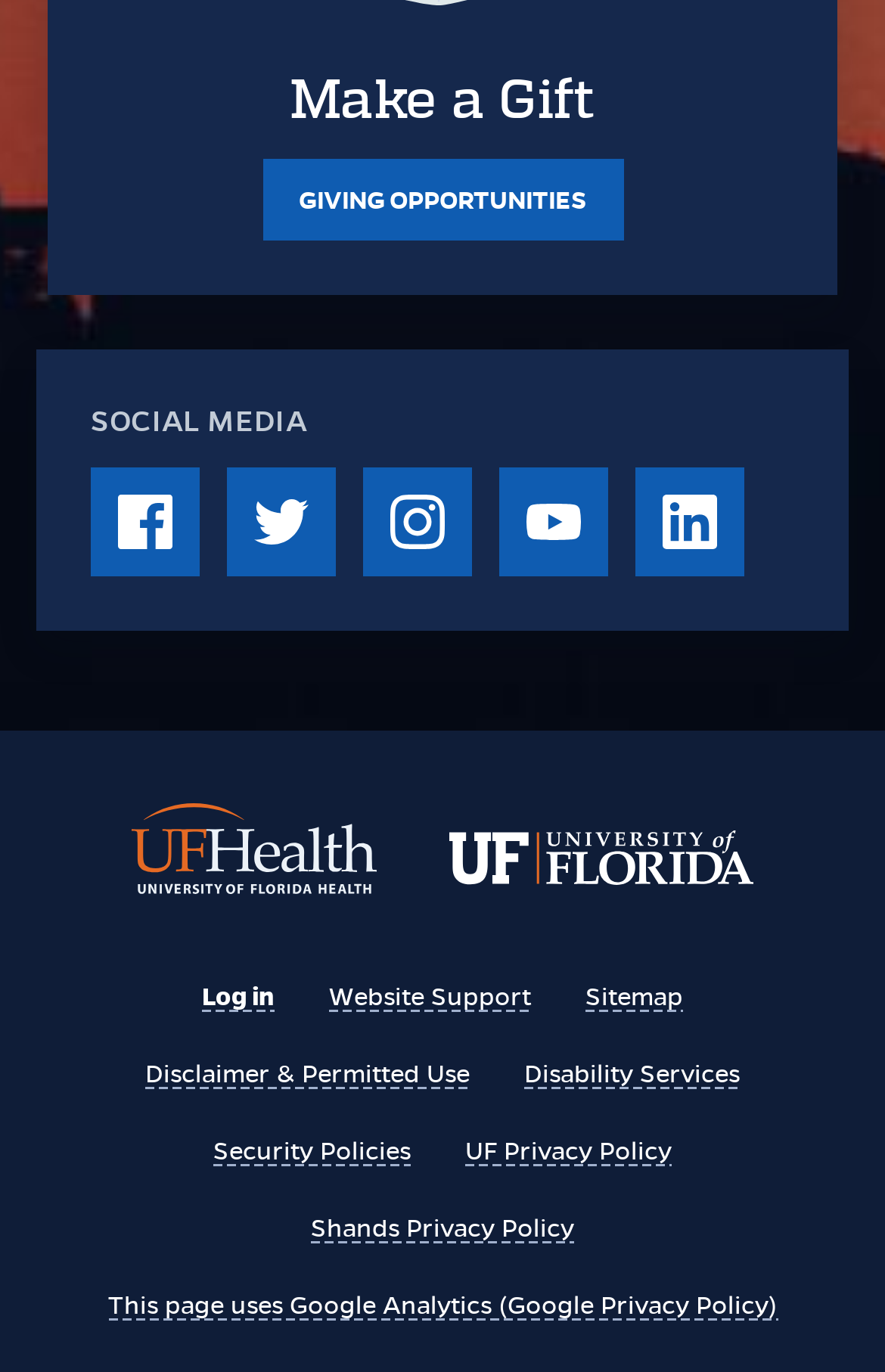Please provide a detailed answer to the question below by examining the image:
How many social media platforms are linked on this webpage?

There are five social media platforms linked on this webpage, which are Facebook, Twitter, Instagram, YouTube, and LinkedIn, as indicated by the links below the 'SOCIAL MEDIA' text.